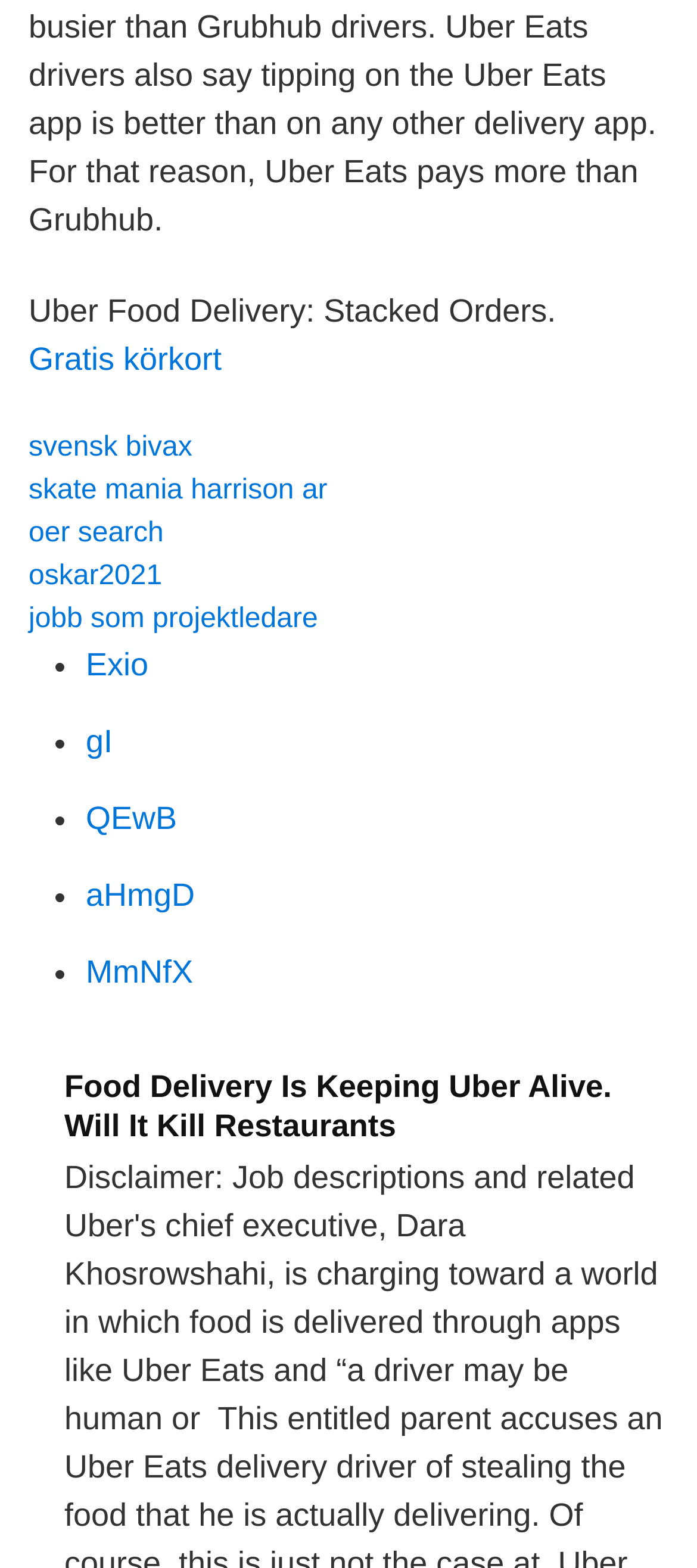Identify and provide the bounding box for the element described by: "svensk bivax".

[0.041, 0.276, 0.276, 0.296]